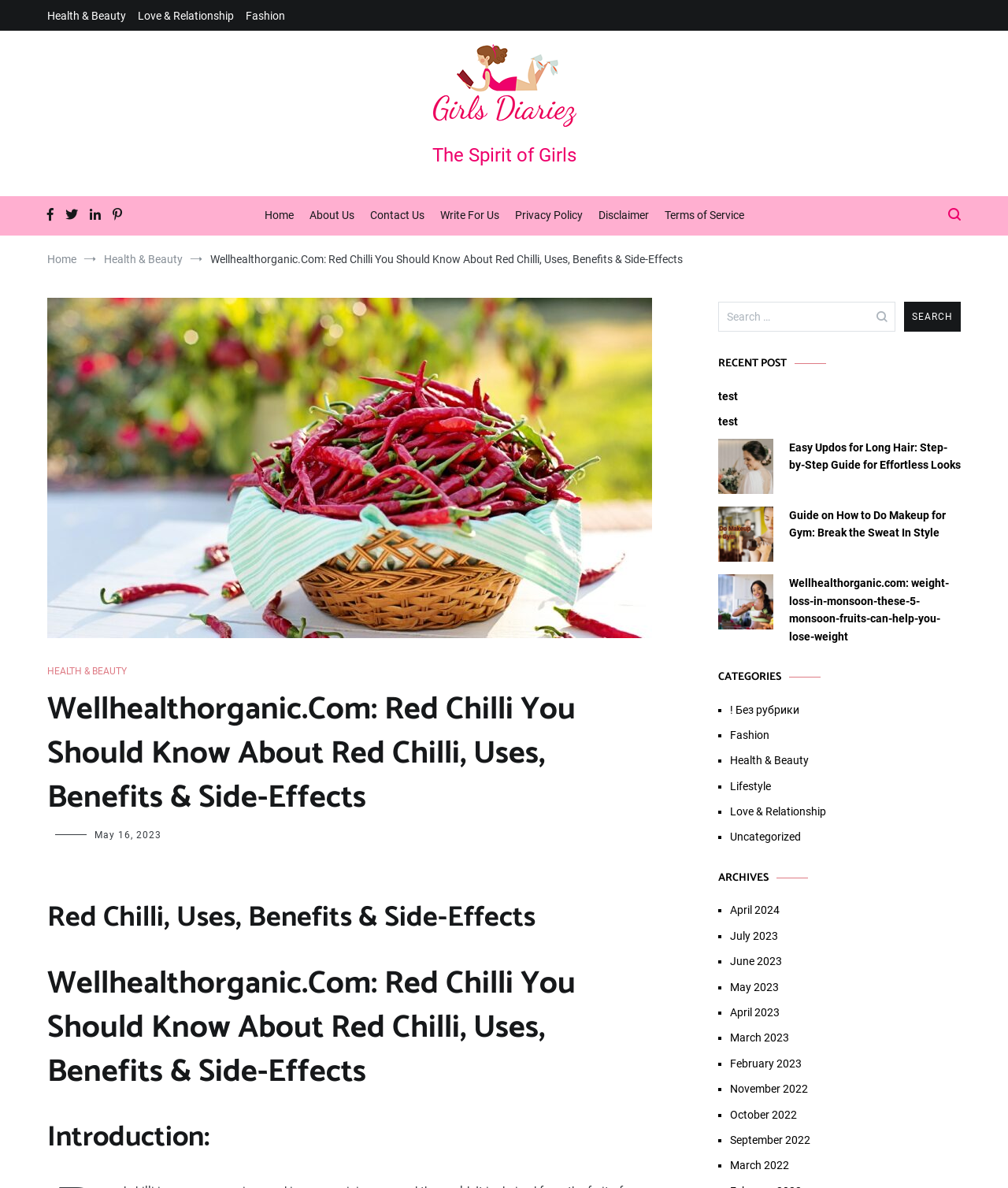Show the bounding box coordinates of the element that should be clicked to complete the task: "Browse the 'April 2024' archives".

[0.724, 0.759, 0.953, 0.774]